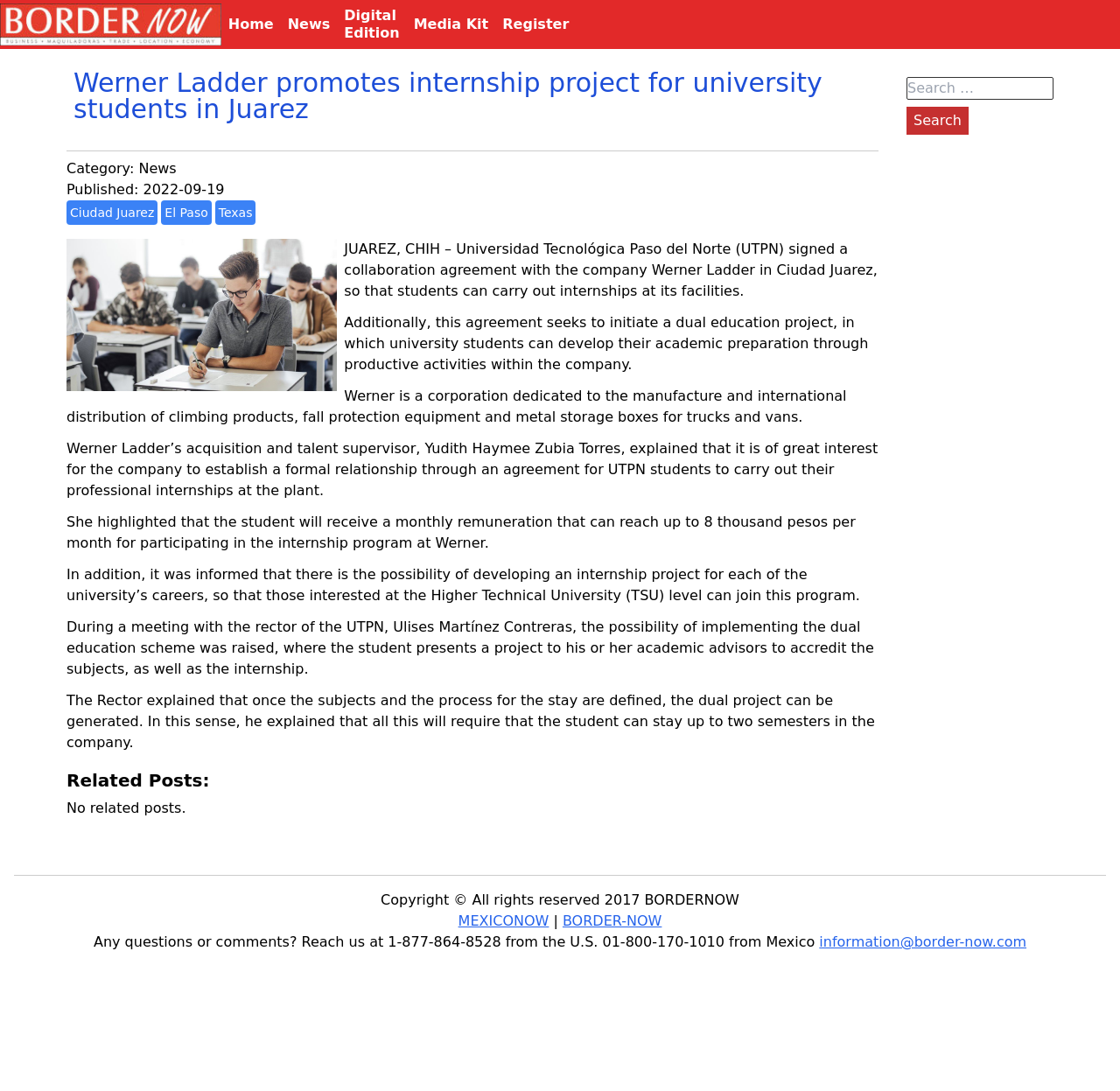Generate a comprehensive description of the contents of the webpage.

The webpage appears to be a news article from BORDERNOW, with the title "Werner Ladder promotes internship project for university students in Juarez". At the top, there is a navigation menu with links to "Home", "Digital Edition", "Media Kit", and "Register". Below the navigation menu, there is a heading with the title of the article, accompanied by a category label "News" and a publication date "2022-09-19". 

To the right of the heading, there are three links to related locations: "Ciudad Juarez", "El Paso", and "Texas". Below the heading, there is a large image related to the article. 

The main content of the article is divided into several paragraphs, describing the collaboration agreement between Universidad Tecnológica Paso del Norte (UTPN) and Werner Ladder, which allows students to carry out internships at the company's facilities. The article also mentions the company's goals and the benefits of the internship program for students.

At the bottom of the page, there is a section labeled "Related Posts:", but it appears to be empty. Next to it, there is a search bar with a button to submit a search query. 

In the footer section, there is a copyright notice, a link to "MEXICONOW", and a contact section with a phone number and an email address.